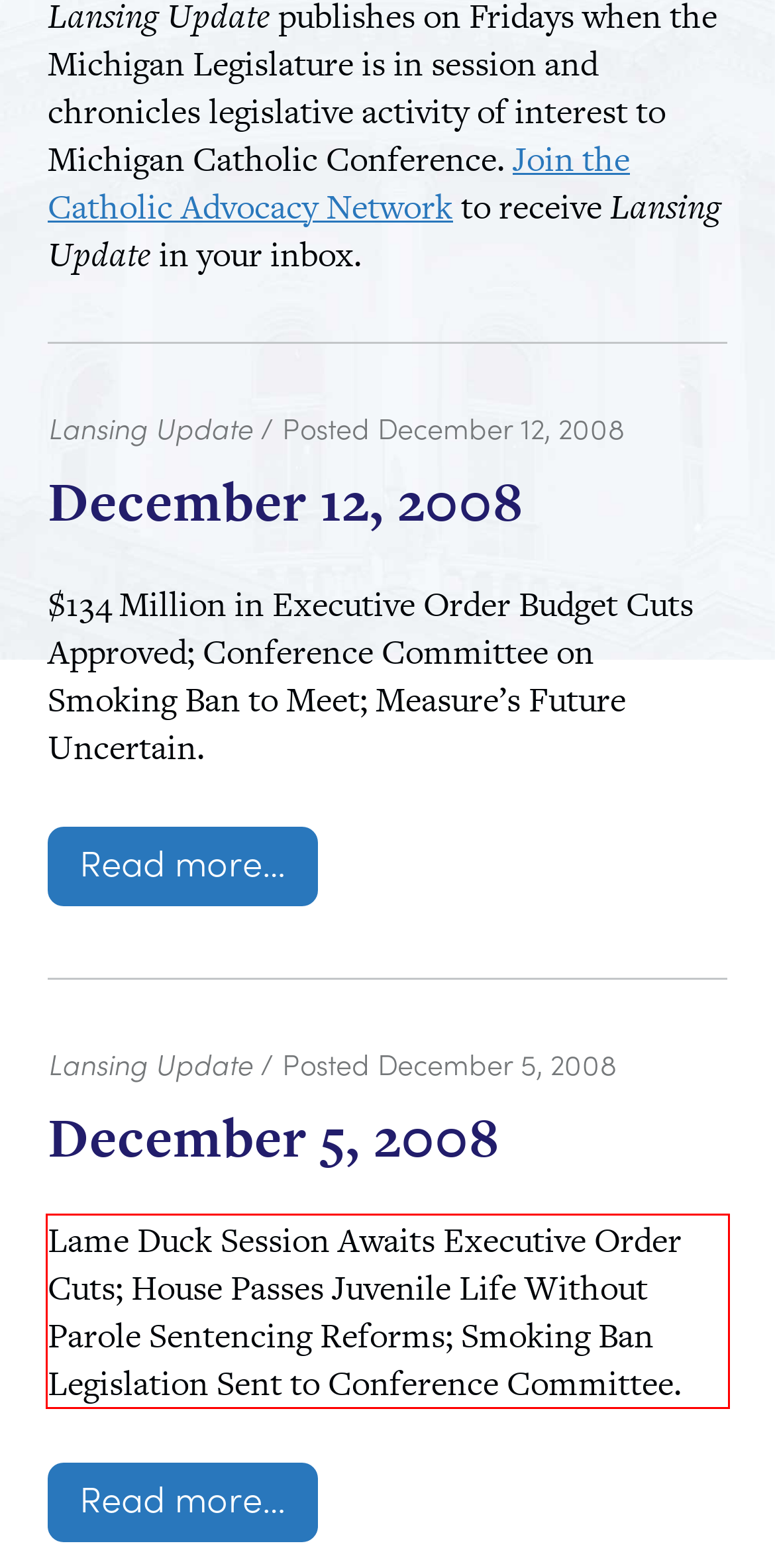Within the provided webpage screenshot, find the red rectangle bounding box and perform OCR to obtain the text content.

Lame Duck Session Awaits Executive Order Cuts; House Passes Juvenile Life Without Parole Sentencing Reforms; Smoking Ban Legislation Sent to Conference Committee.